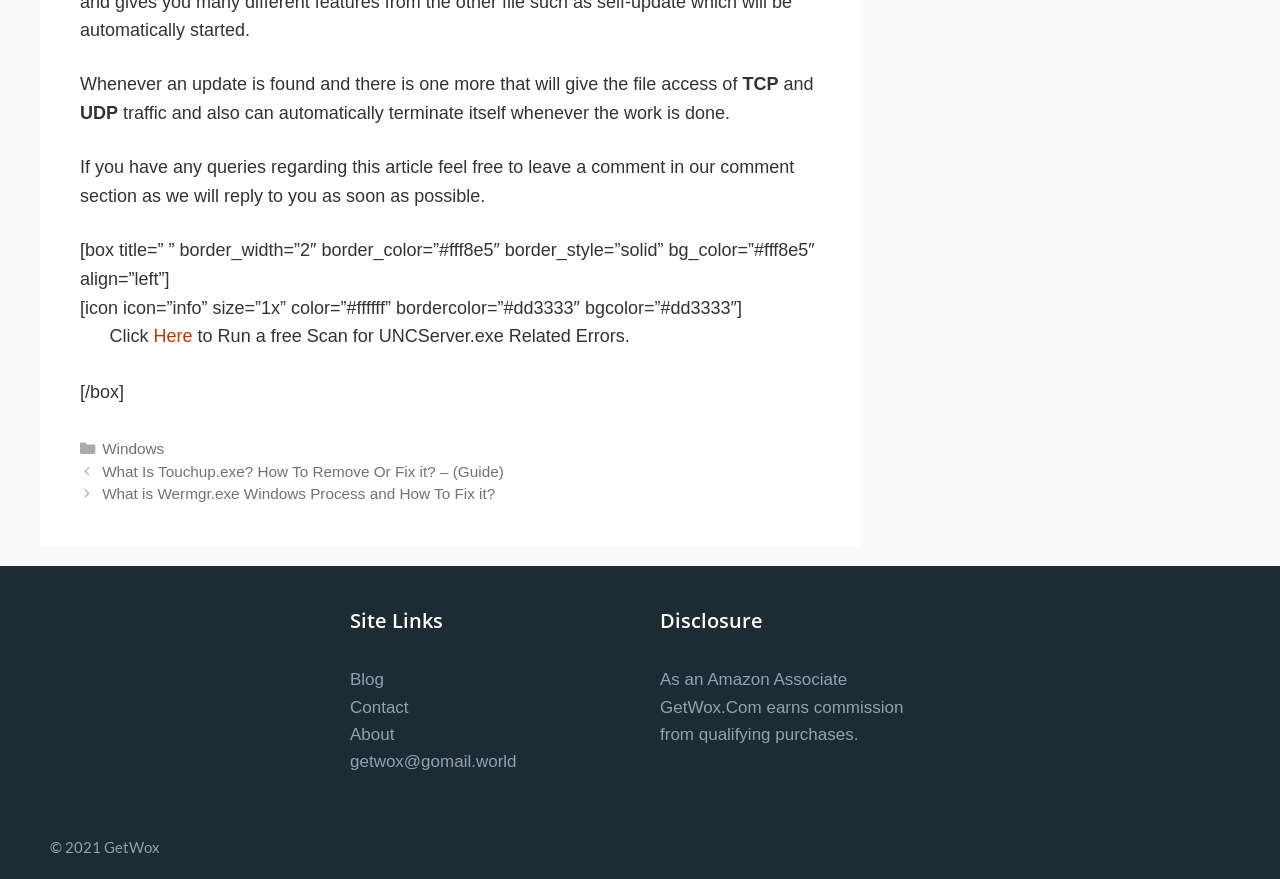Indicate the bounding box coordinates of the element that must be clicked to execute the instruction: "Click Here to Run a free Scan for UNCServer.exe Related Errors.". The coordinates should be given as four float numbers between 0 and 1, i.e., [left, top, right, bottom].

[0.12, 0.371, 0.15, 0.394]